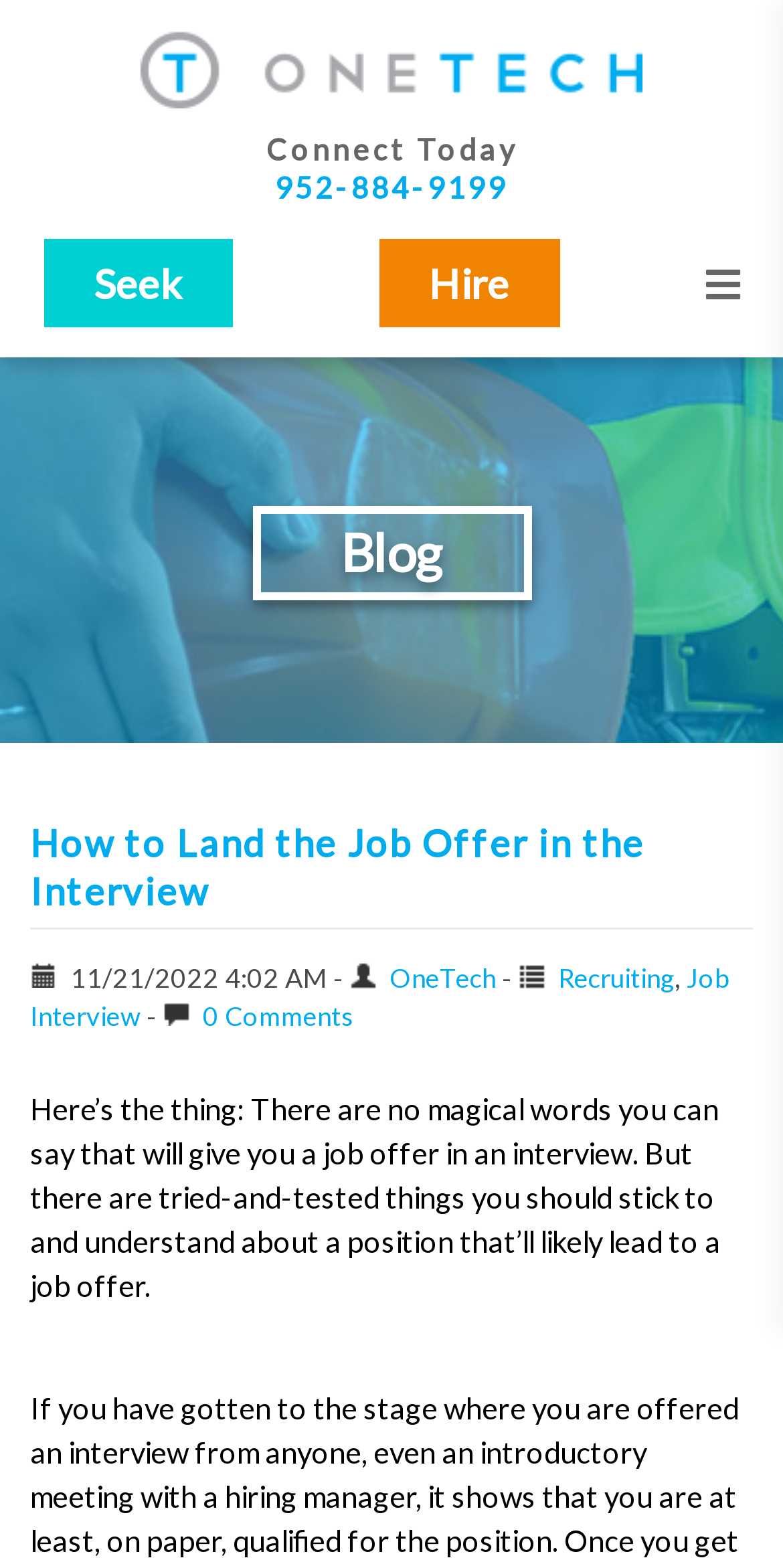Provide a brief response to the question below using one word or phrase:
What is the last element in the webpage?

A button